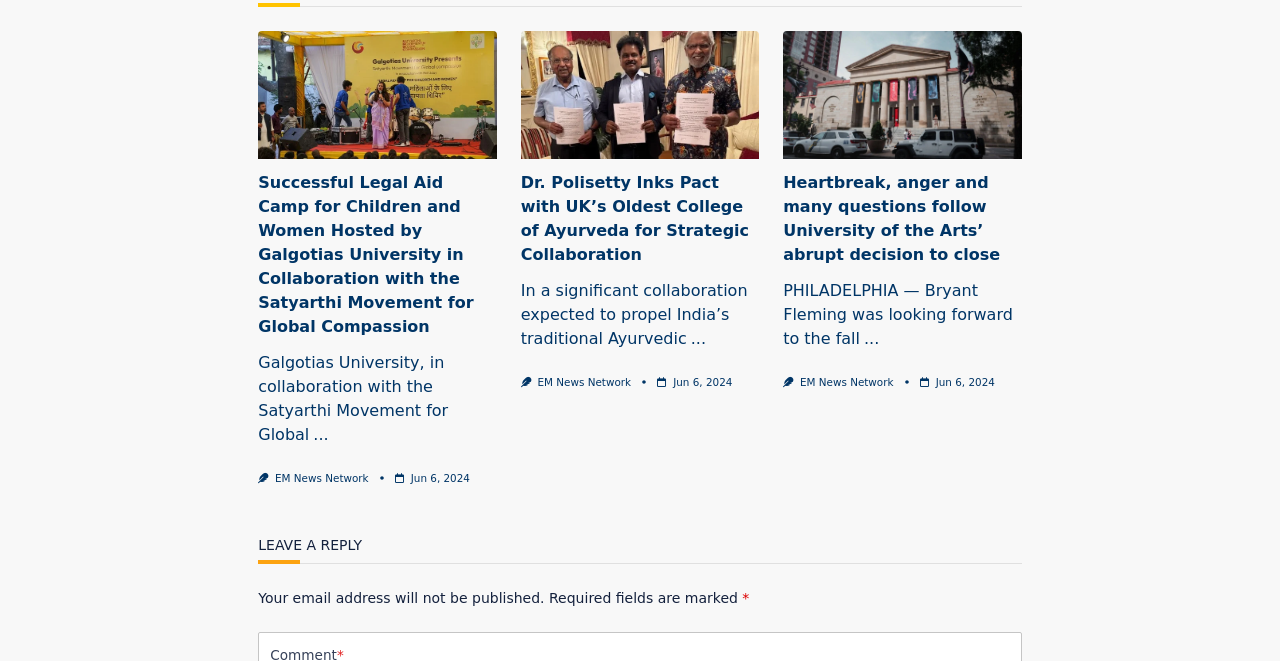Given the element description "Jun 6, 2024Jun 6, 2024" in the screenshot, predict the bounding box coordinates of that UI element.

[0.731, 0.569, 0.777, 0.587]